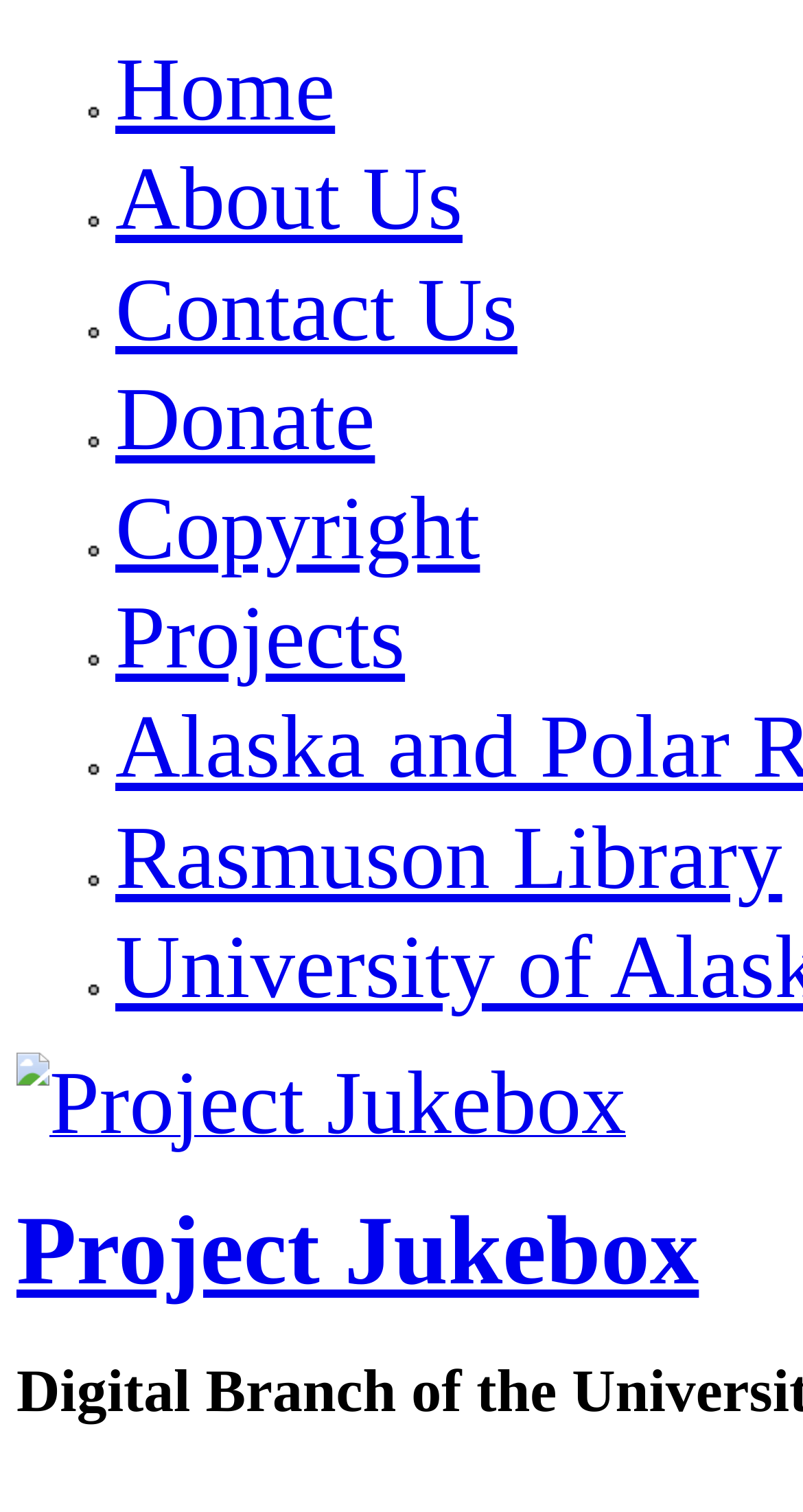Please find the bounding box coordinates of the element that must be clicked to perform the given instruction: "visit Rasmuson Library". The coordinates should be four float numbers from 0 to 1, i.e., [left, top, right, bottom].

[0.144, 0.535, 0.974, 0.6]